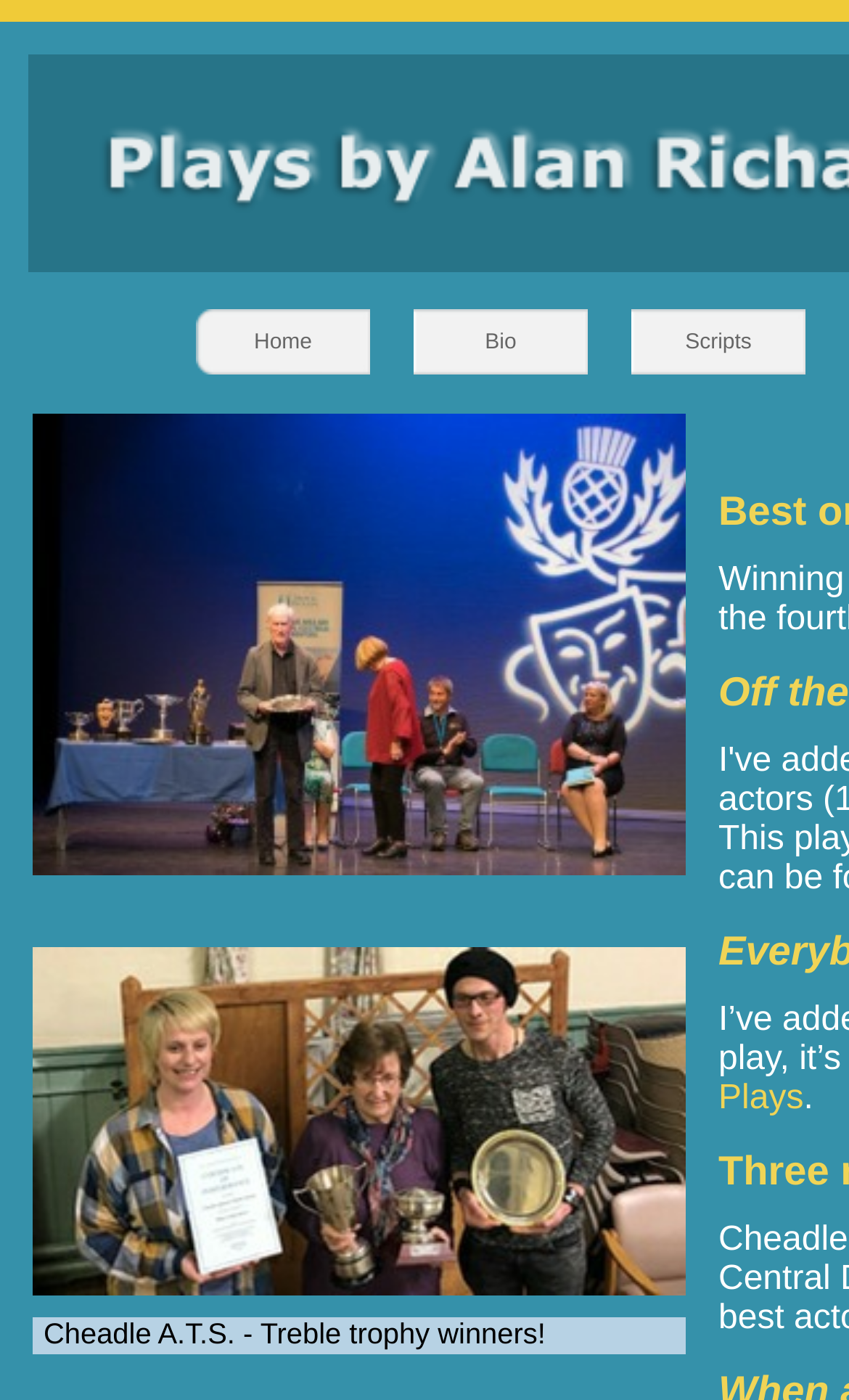What is the award mentioned in the second image?
From the image, provide a succinct answer in one word or a short phrase.

best original play entered in the 2023 SCDA One Act Play Festival